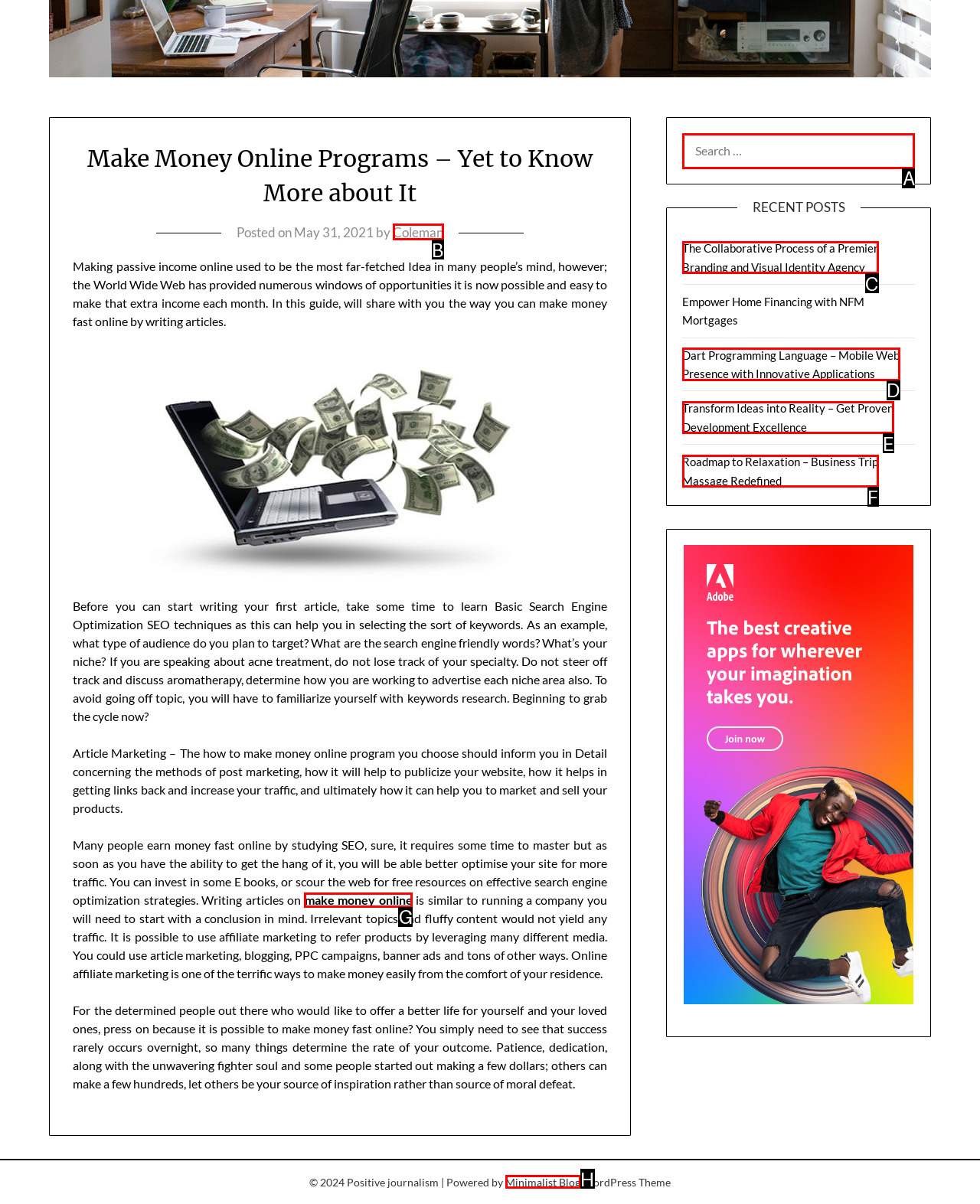Identify which option matches the following description: Minimalist Blog
Answer by giving the letter of the correct option directly.

H